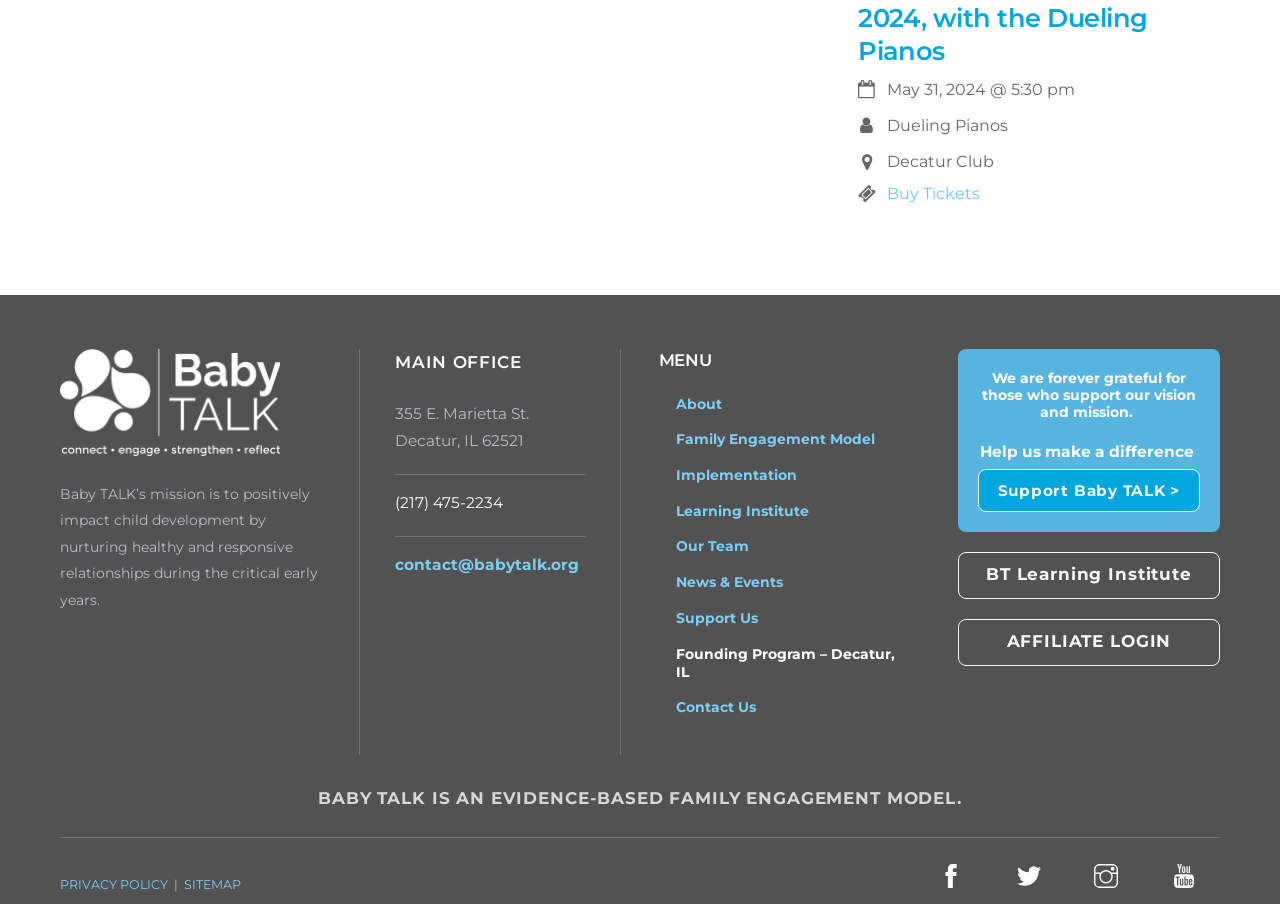Please identify the bounding box coordinates of the region to click in order to complete the given instruction: "Buy tickets". The coordinates should be four float numbers between 0 and 1, i.e., [left, top, right, bottom].

[0.693, 0.203, 0.765, 0.224]